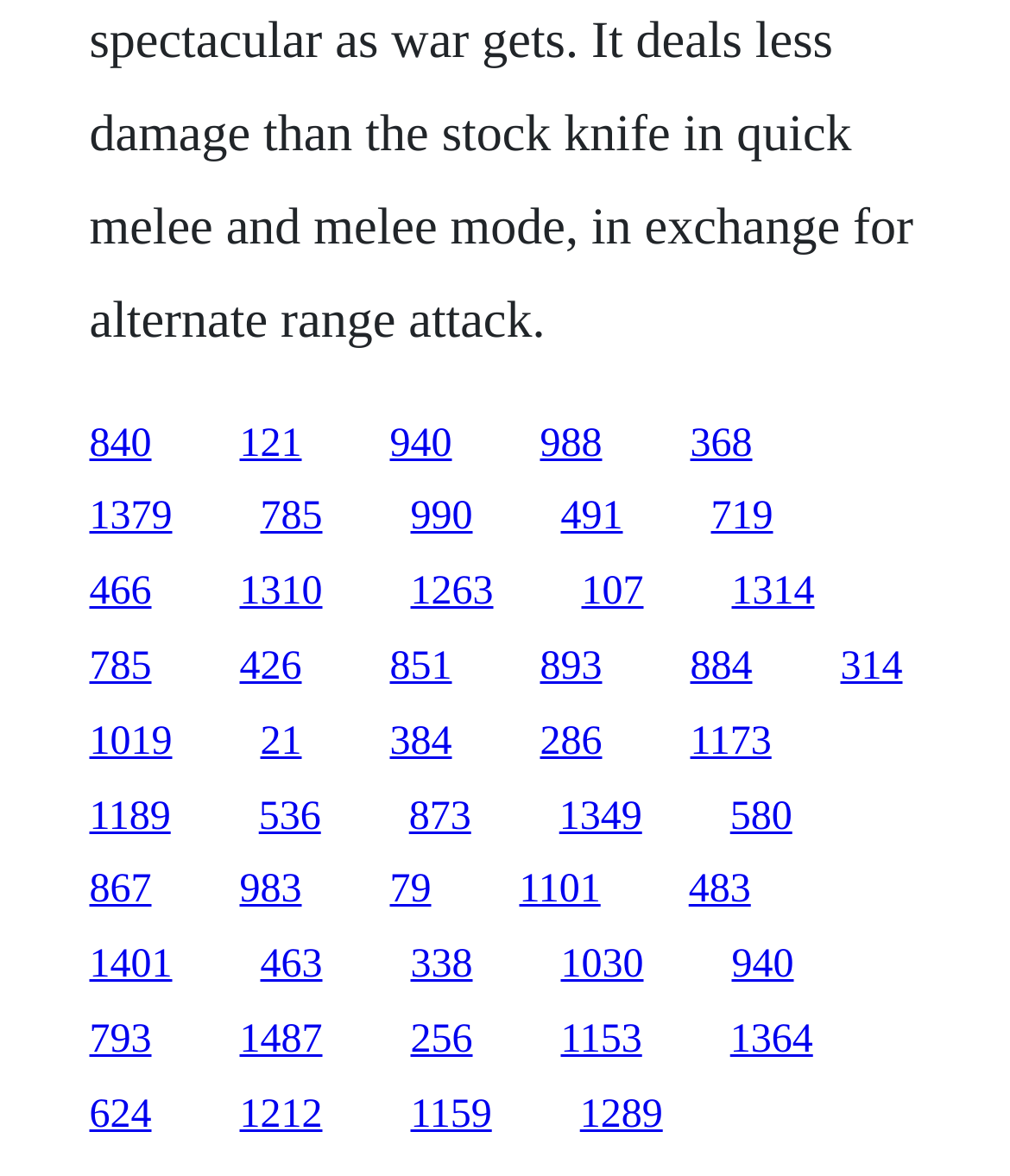Please locate the bounding box coordinates of the element's region that needs to be clicked to follow the instruction: "access the 1314 link". The bounding box coordinates should be provided as four float numbers between 0 and 1, i.e., [left, top, right, bottom].

[0.724, 0.485, 0.806, 0.522]